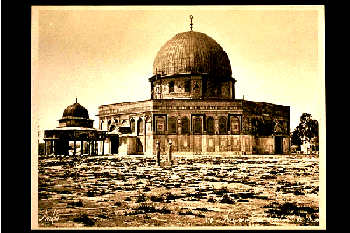Utilize the details in the image to thoroughly answer the following question: What do the scattered stone remnants surrounding the shrine suggest?

The scattered stone remnants surrounding the shrine contribute to the backdrop of the site, hinting at a rich history and the overall disrepair noted in the accompanying text, suggesting that the site has a complex and potentially tumultuous past.